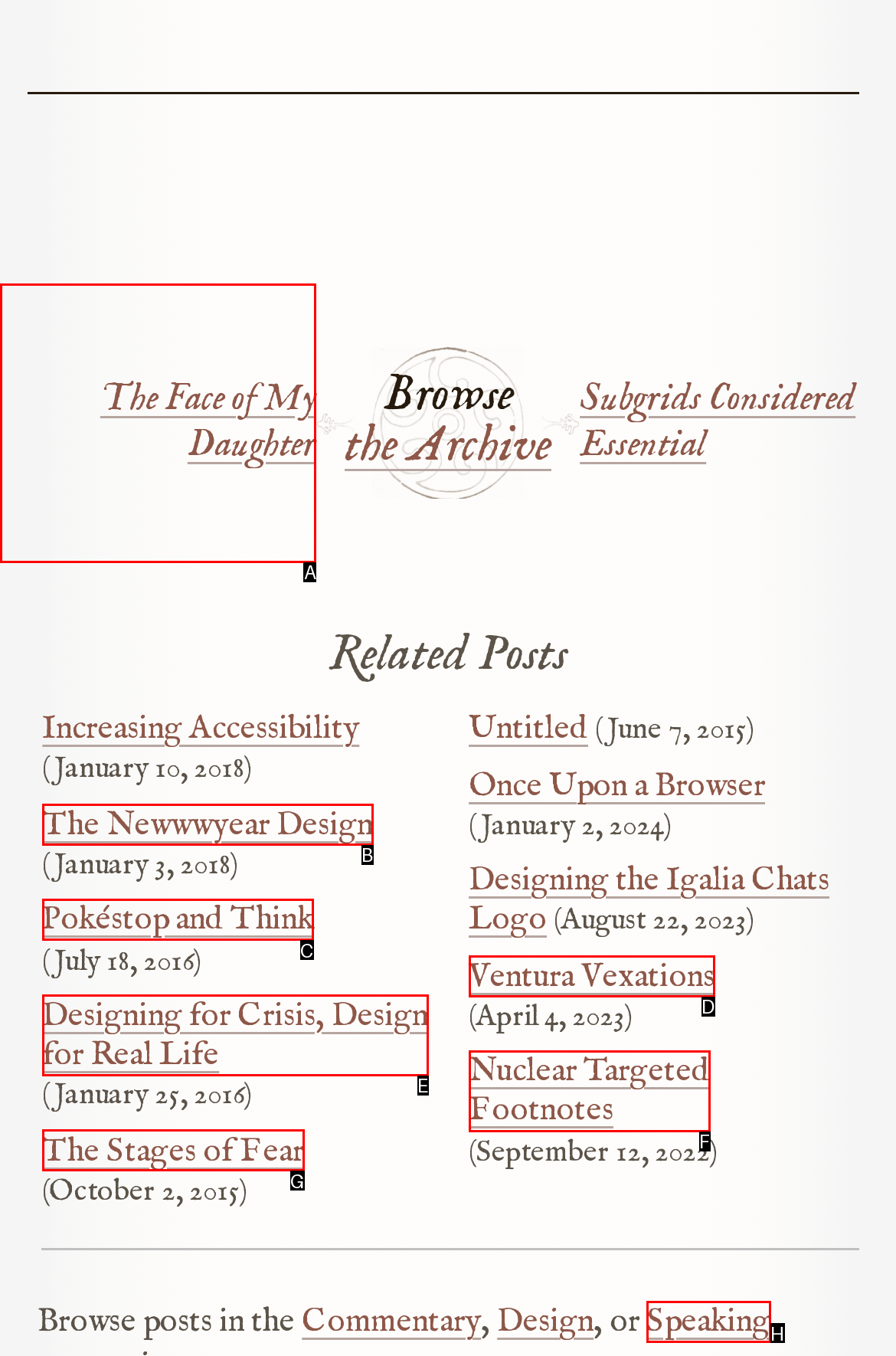Select the HTML element that matches the description: The Newwwyear Design
Respond with the letter of the correct choice from the given options directly.

B